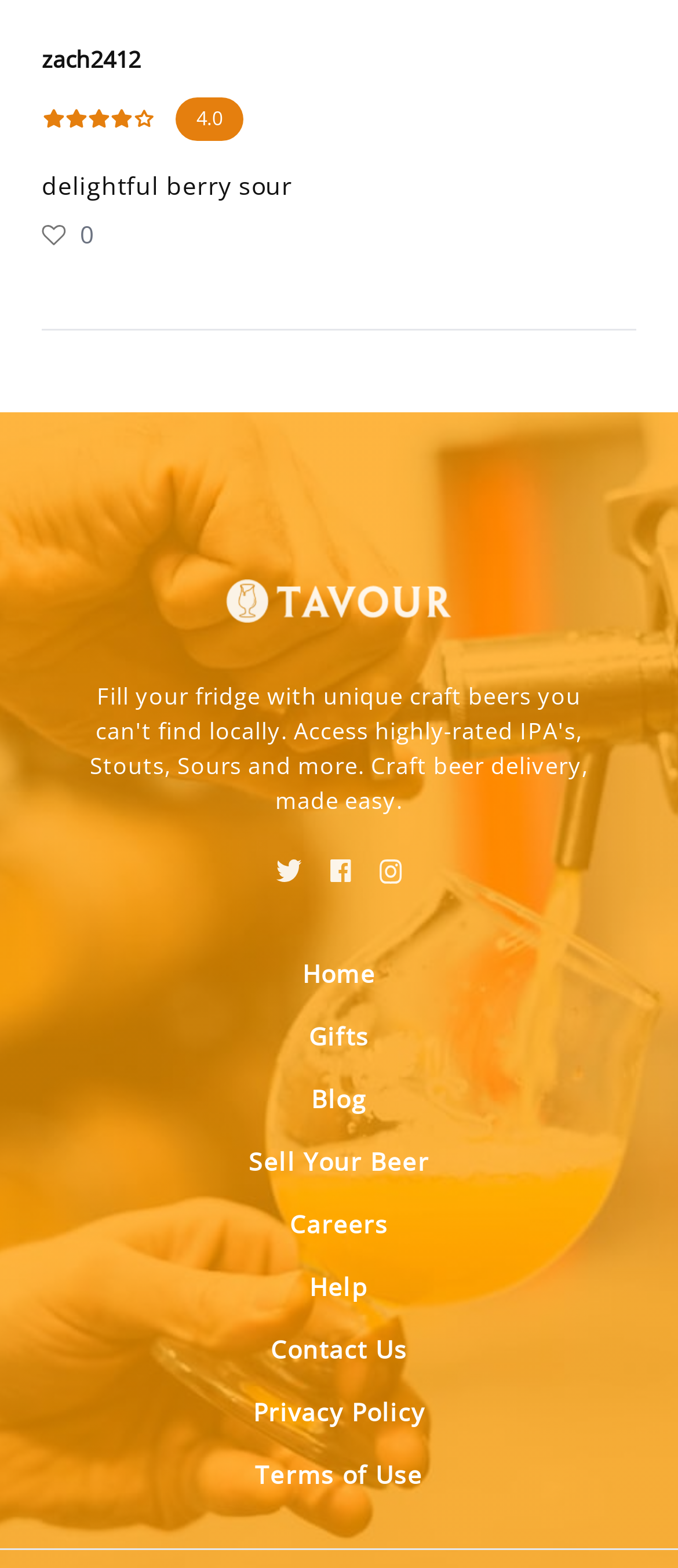How many stars are shown for the delightful berry sour?
Using the visual information from the image, give a one-word or short-phrase answer.

5